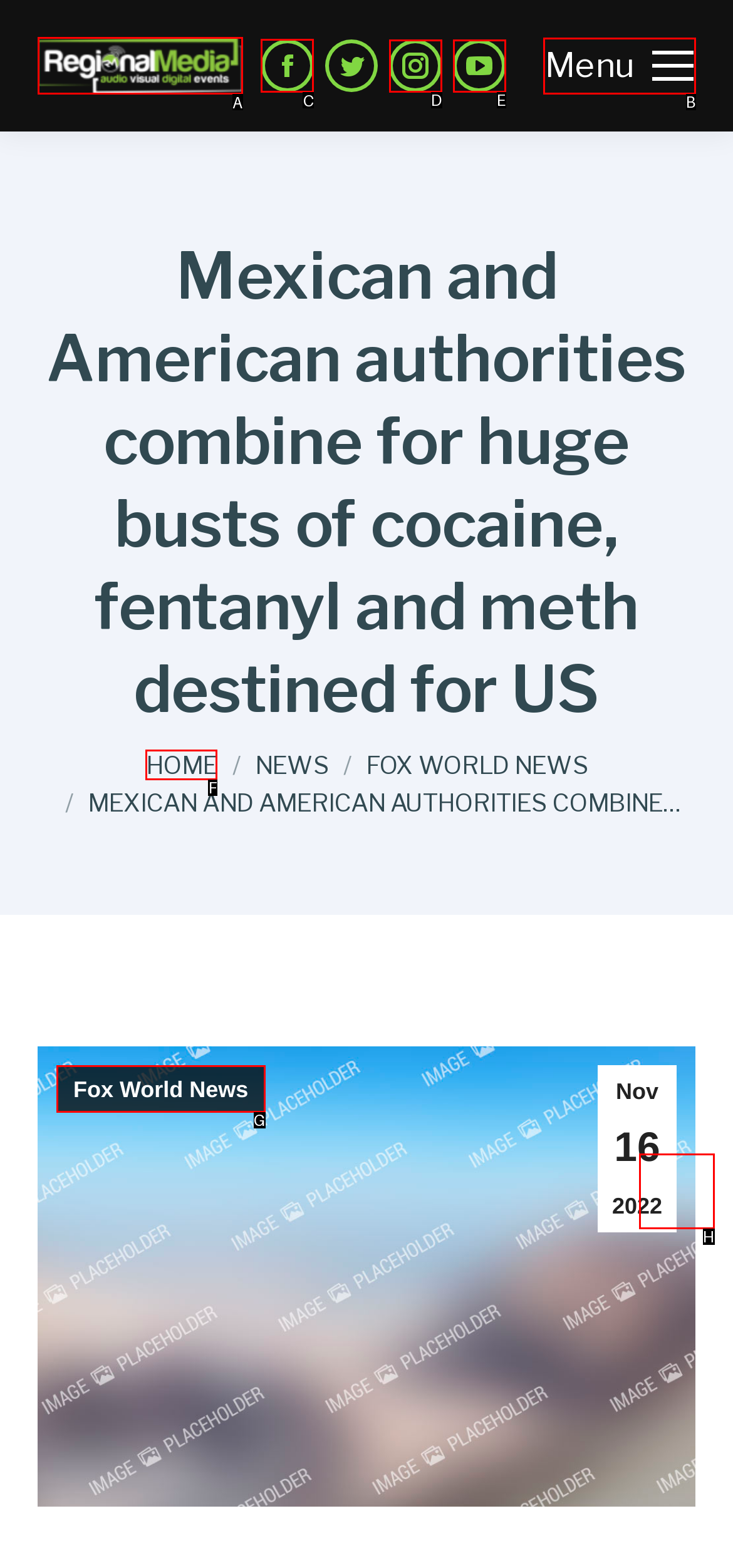Determine the appropriate lettered choice for the task: Play audio. Reply with the correct letter.

None